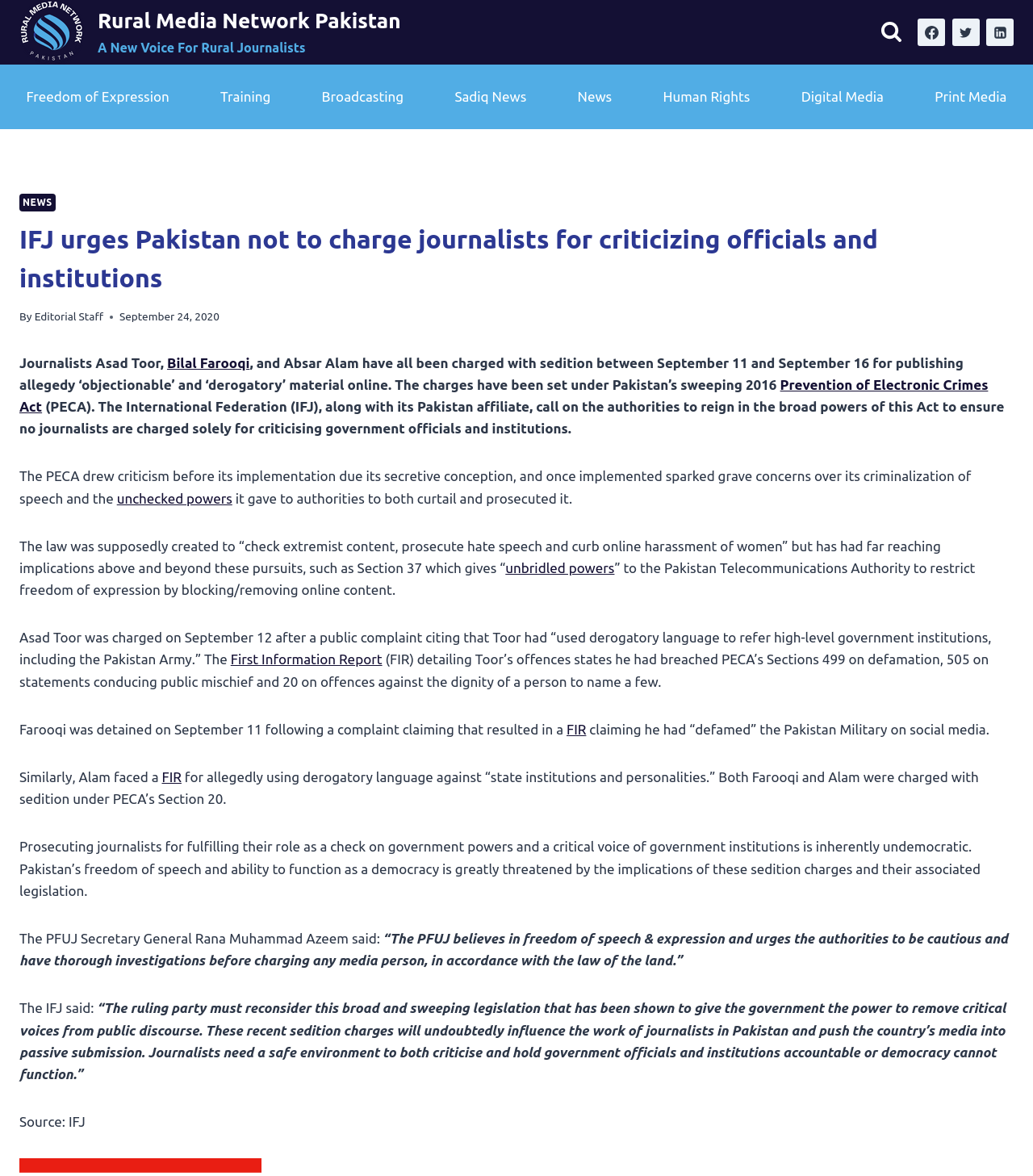Please determine the bounding box coordinates of the clickable area required to carry out the following instruction: "View Search Form". The coordinates must be four float numbers between 0 and 1, represented as [left, top, right, bottom].

[0.845, 0.012, 0.88, 0.043]